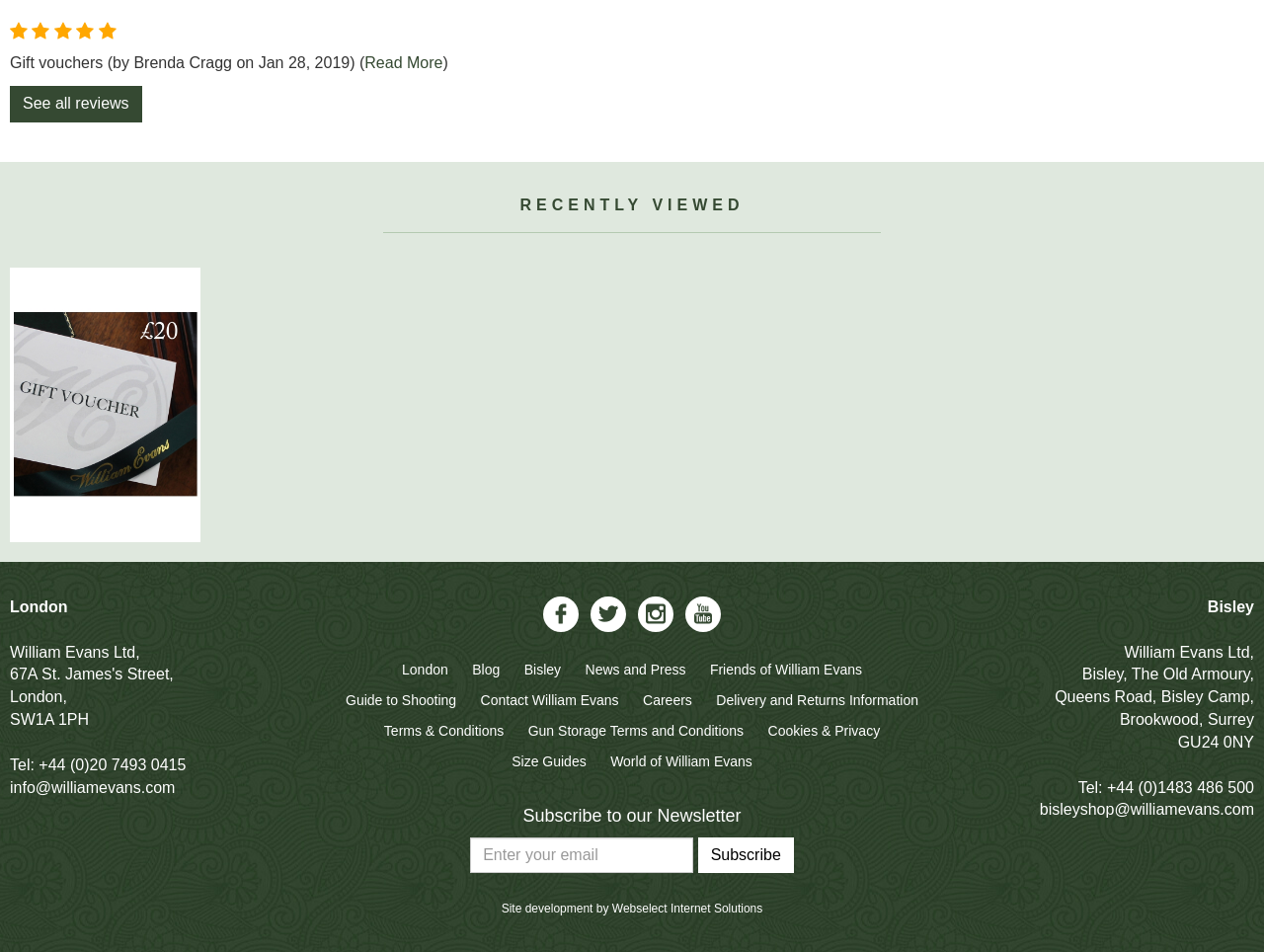Find the bounding box coordinates for the UI element that matches this description: "Gun Storage Terms and Conditions".

[0.418, 0.759, 0.588, 0.776]